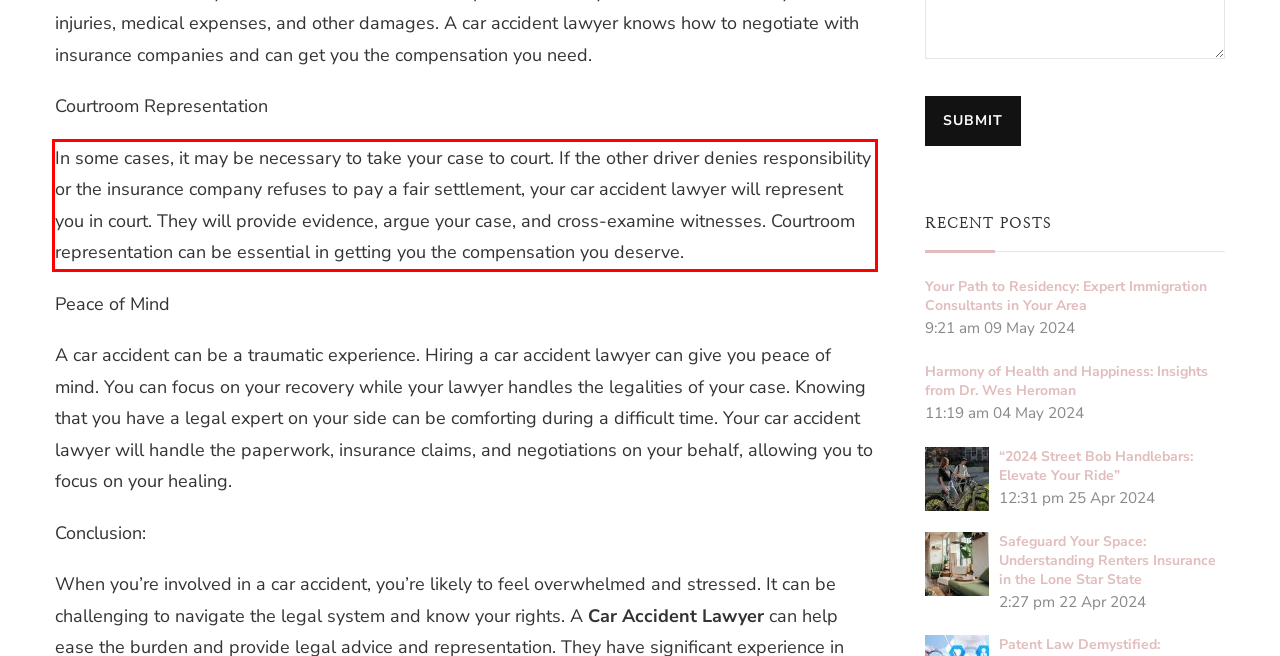Given a webpage screenshot, locate the red bounding box and extract the text content found inside it.

In some cases, it may be necessary to take your case to court. If the other driver denies responsibility or the insurance company refuses to pay a fair settlement, your car accident lawyer will represent you in court. They will provide evidence, argue your case, and cross-examine witnesses. Courtroom representation can be essential in getting you the compensation you deserve.